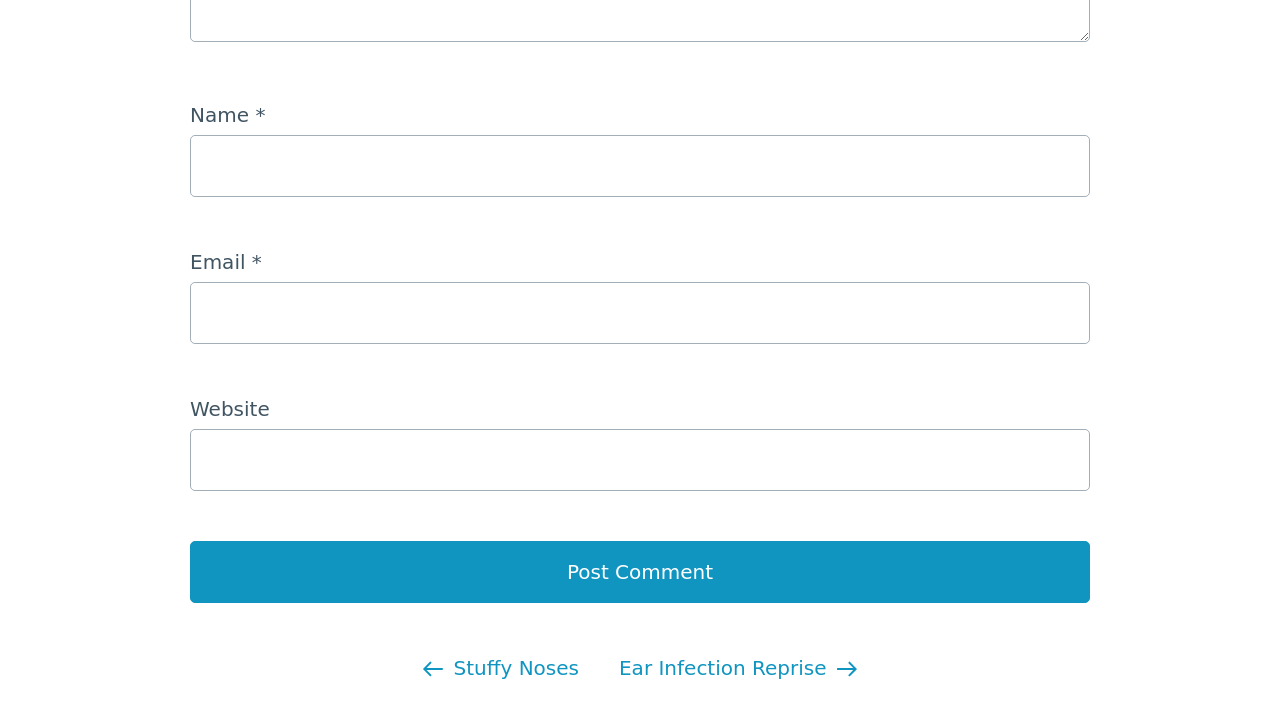What is the position of the 'Post Comment' button?
From the image, respond with a single word or phrase.

Bottom